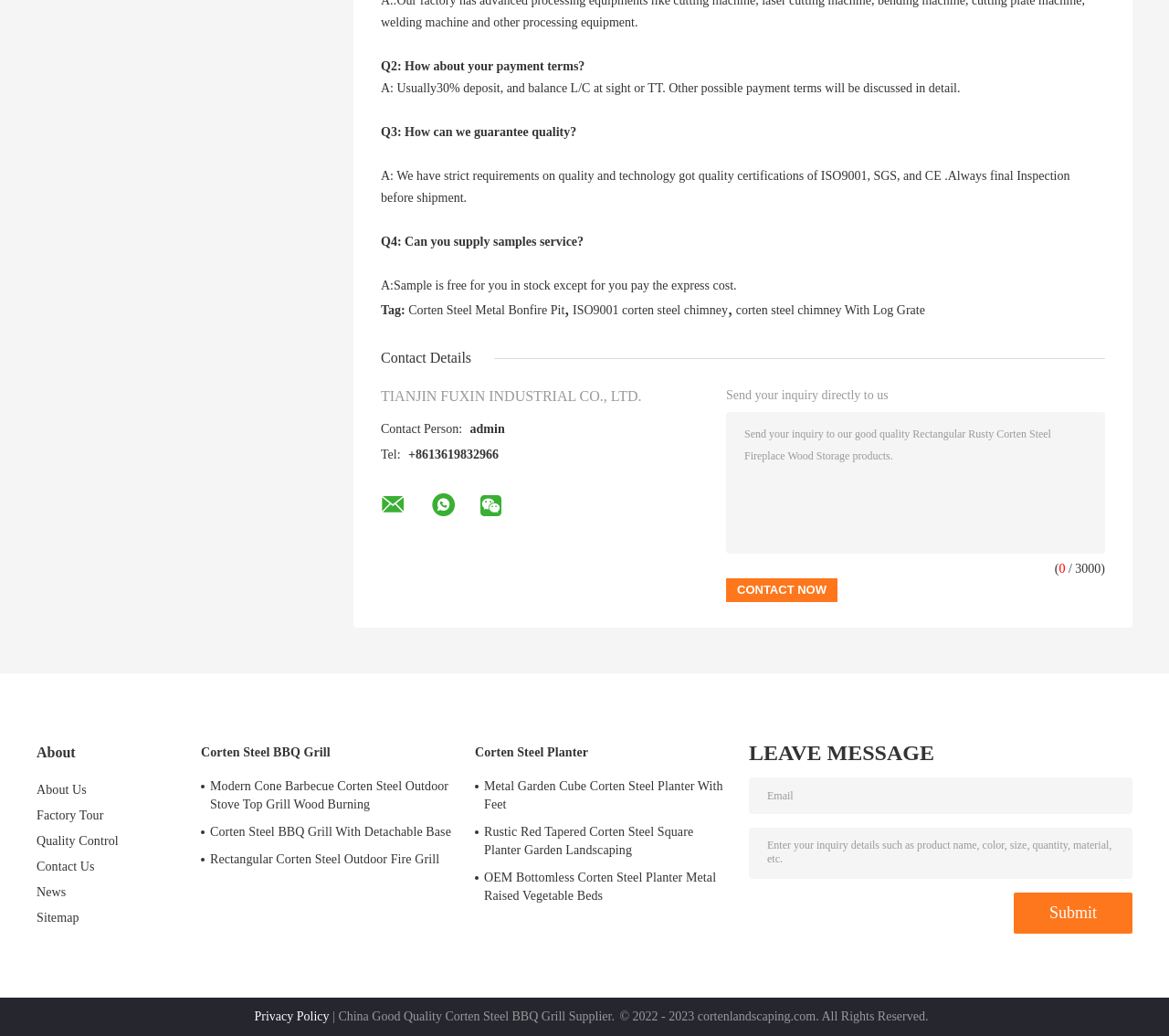What is the material of the products?
Using the information presented in the image, please offer a detailed response to the question.

The material of the products can be inferred from the various headings and links on the webpage, such as 'Corten Steel BBQ Grill', 'Corten Steel Metal Bonfire Pit', and 'ISO9001 corten steel chimney', which all mention Corten Steel as the material.